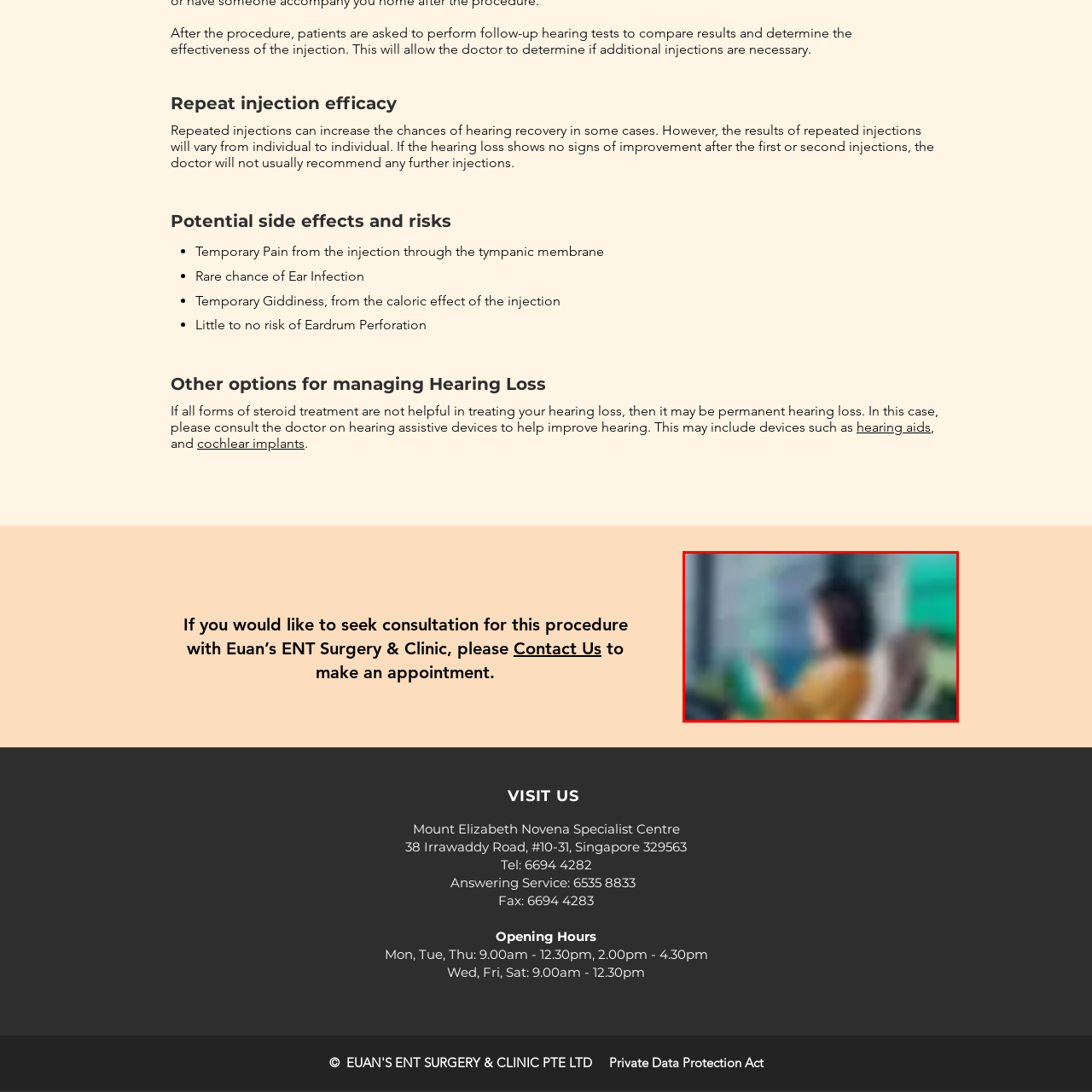Direct your attention to the section outlined in red and answer the following question with a single word or brief phrase: 
Is the environment in the image dimly lit?

No